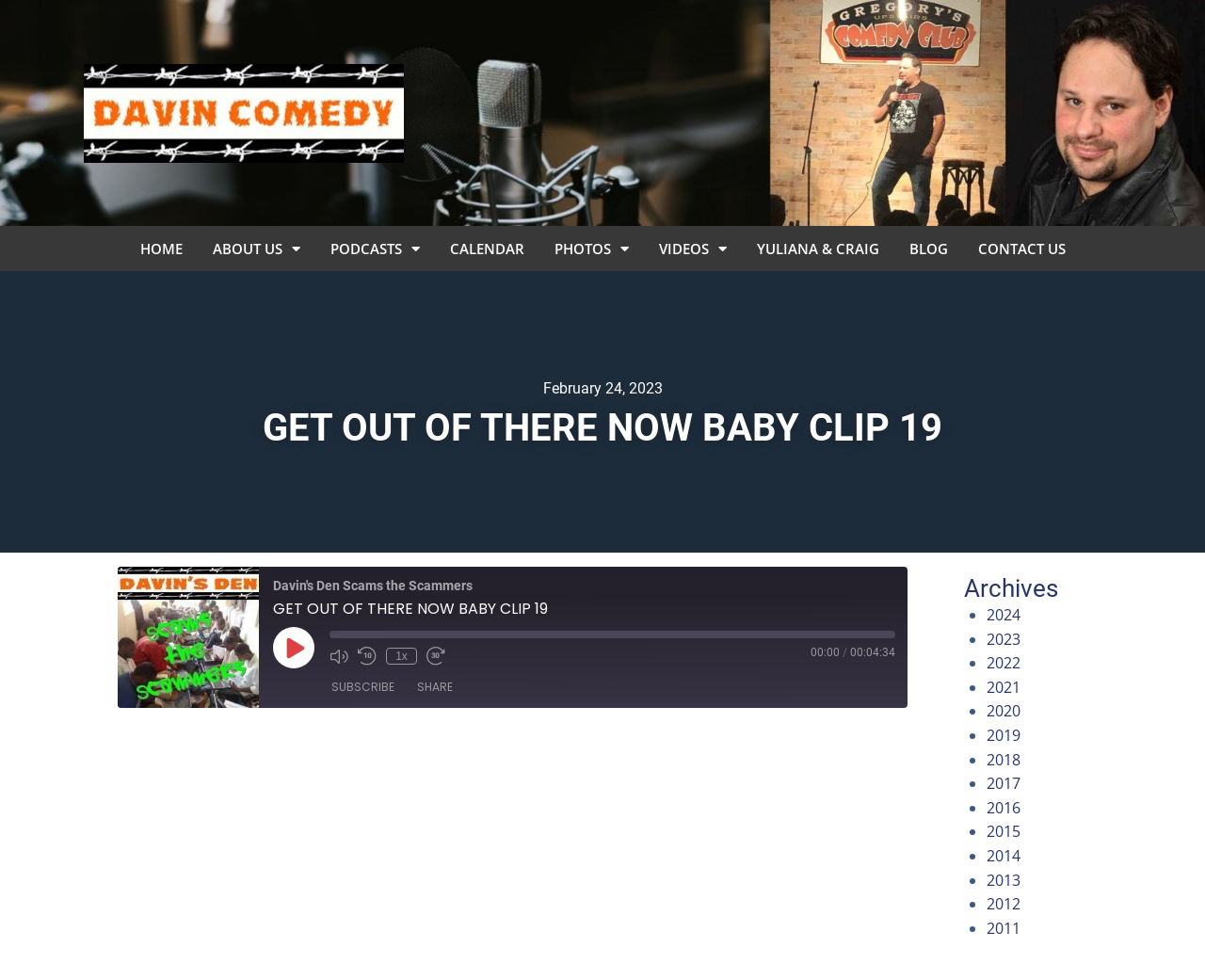What is the URL of the RSS feed?
Using the visual information, answer the question in a single word or phrase.

https://davincomedy.com/feed/podcast/scammer-shorts